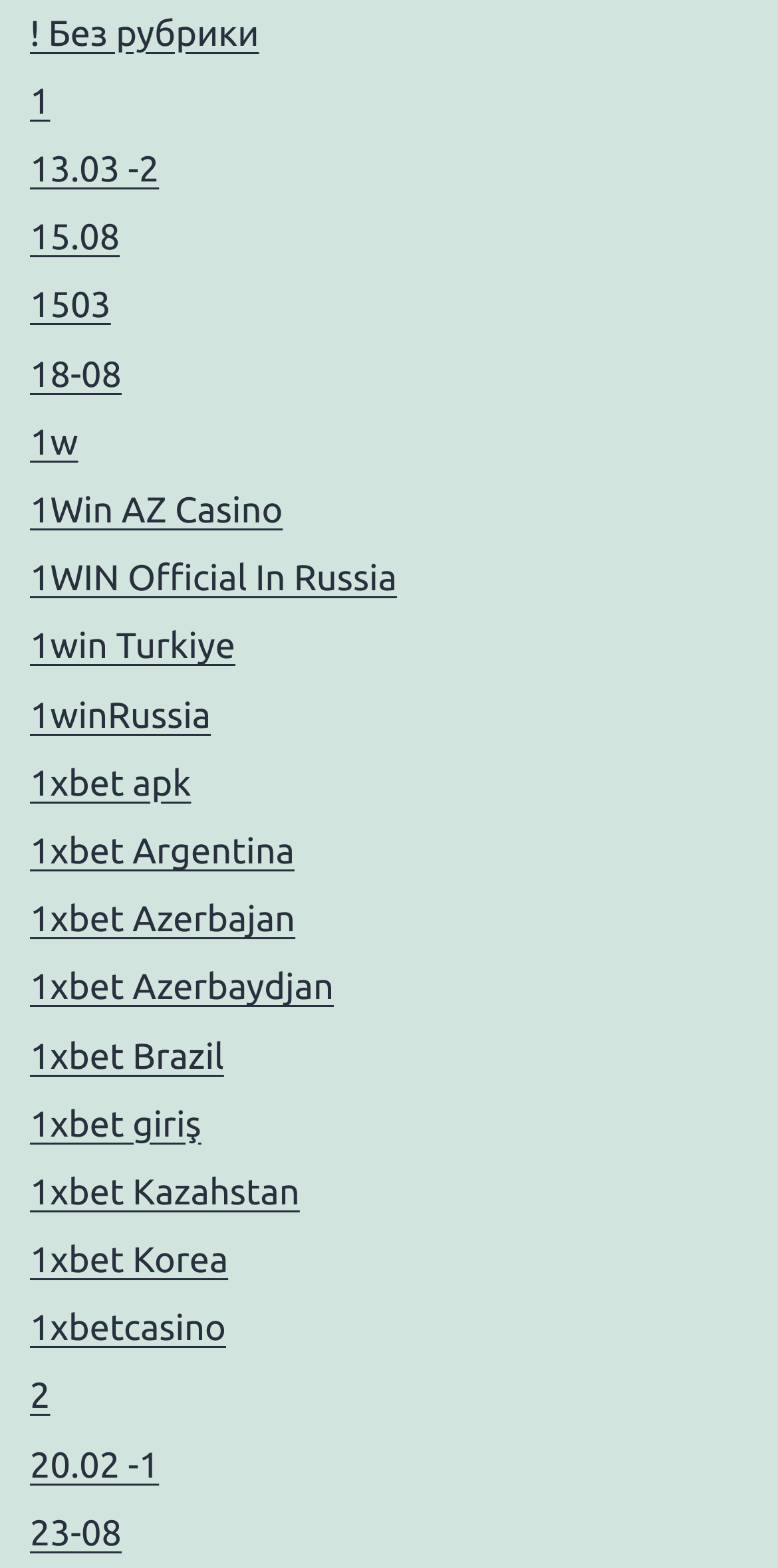Identify the bounding box coordinates for the UI element described as follows: "23-08". Ensure the coordinates are four float numbers between 0 and 1, formatted as [left, top, right, bottom].

[0.038, 0.965, 0.156, 0.99]